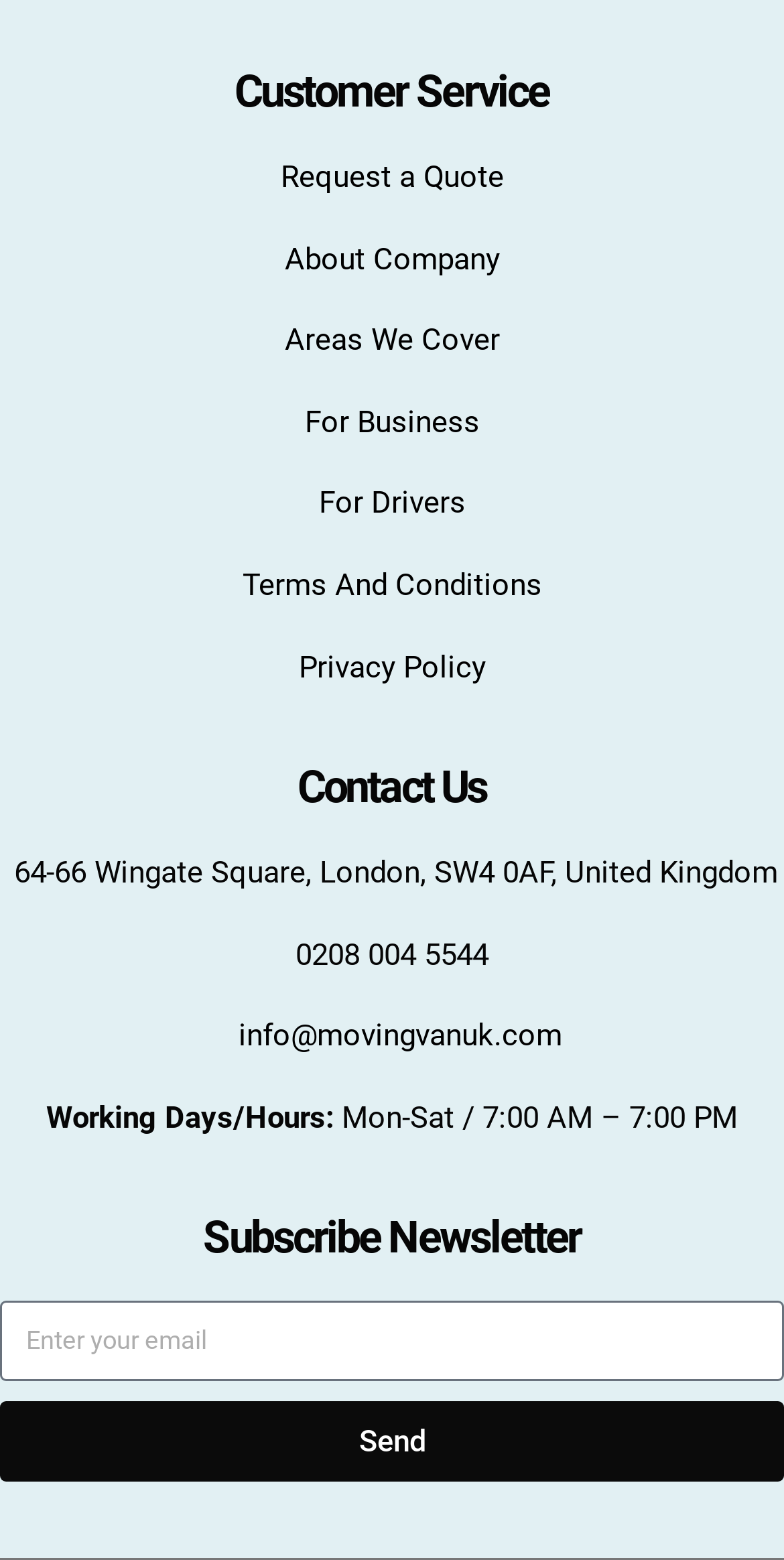Specify the bounding box coordinates of the element's region that should be clicked to achieve the following instruction: "Contact us". The bounding box coordinates consist of four float numbers between 0 and 1, in the format [left, top, right, bottom].

[0.0, 0.491, 1.0, 0.52]